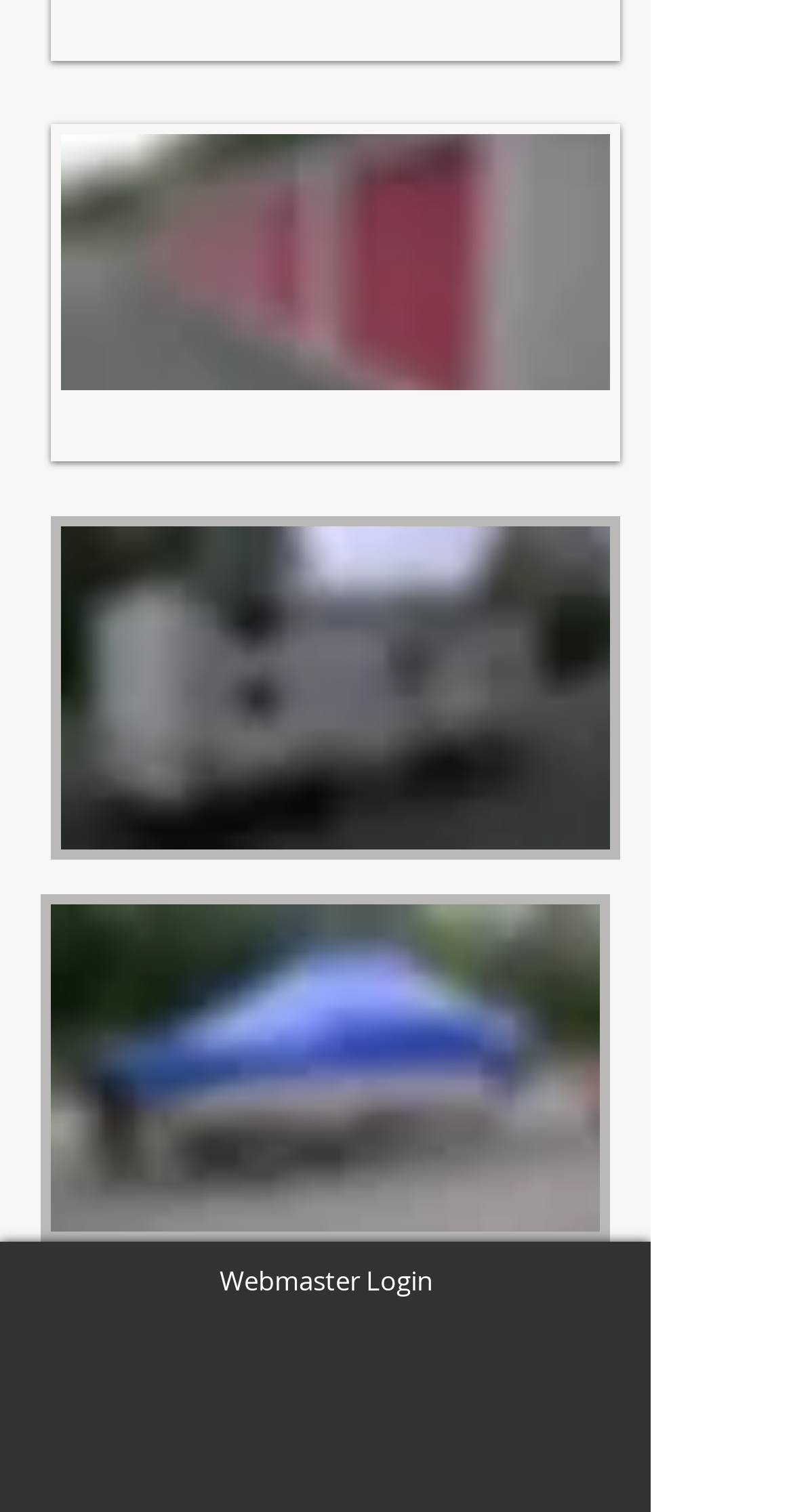Extract the bounding box of the UI element described as: "aria-label="w-facebook"".

[0.223, 0.892, 0.313, 0.939]